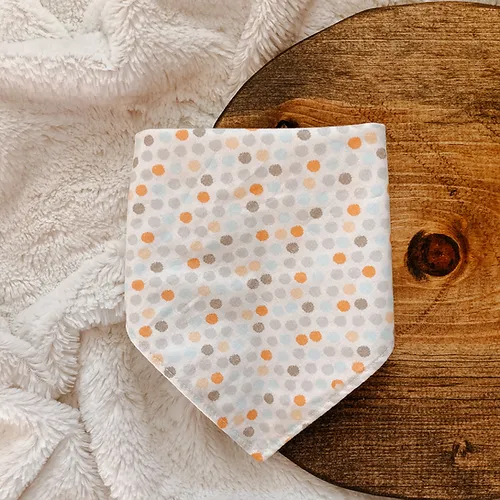What is the purpose of the bandana?
Refer to the screenshot and respond with a concise word or phrase.

fashionable accessory